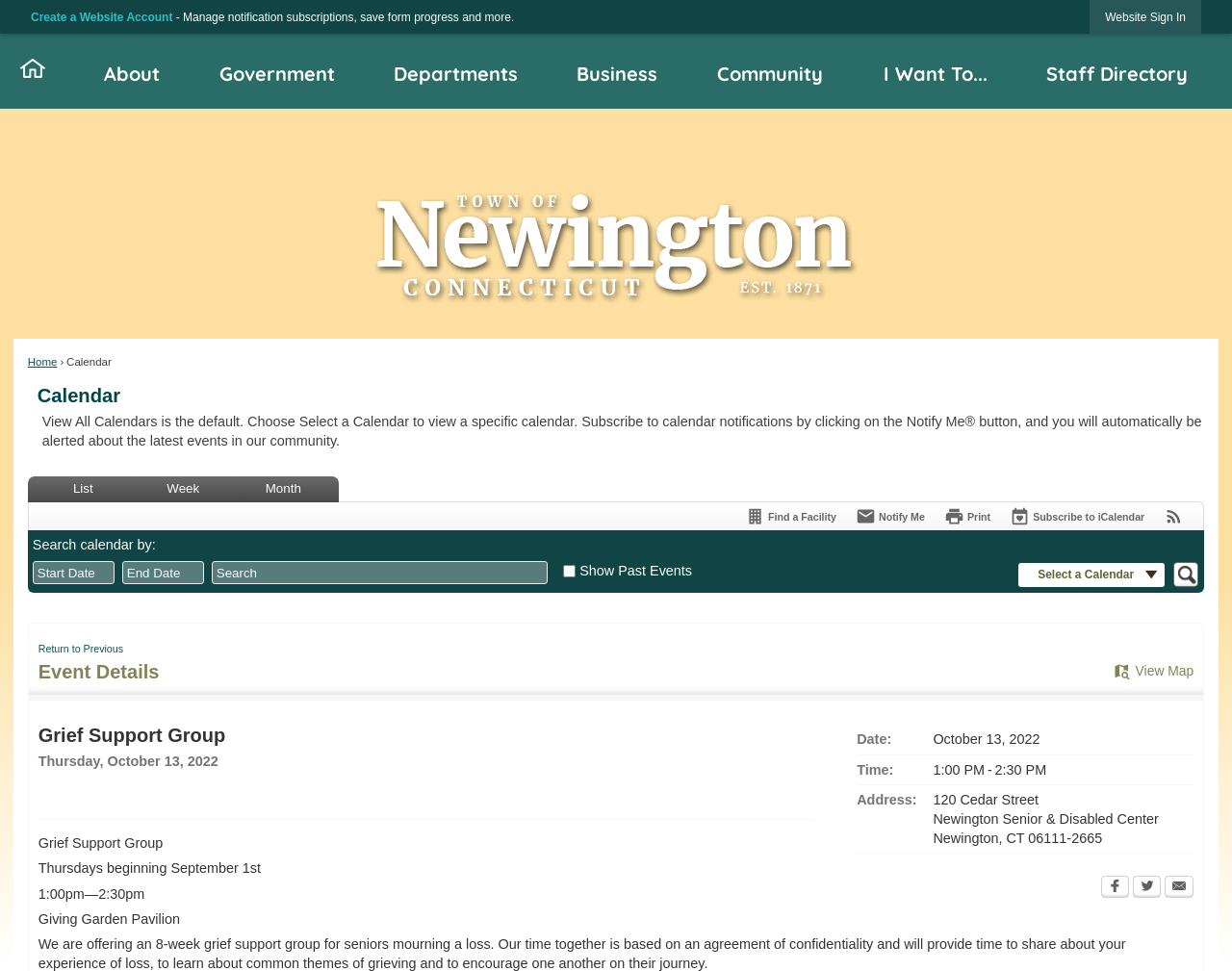How many buttons are there to subscribe to calendar notifications?
Refer to the image and answer the question using a single word or phrase.

1